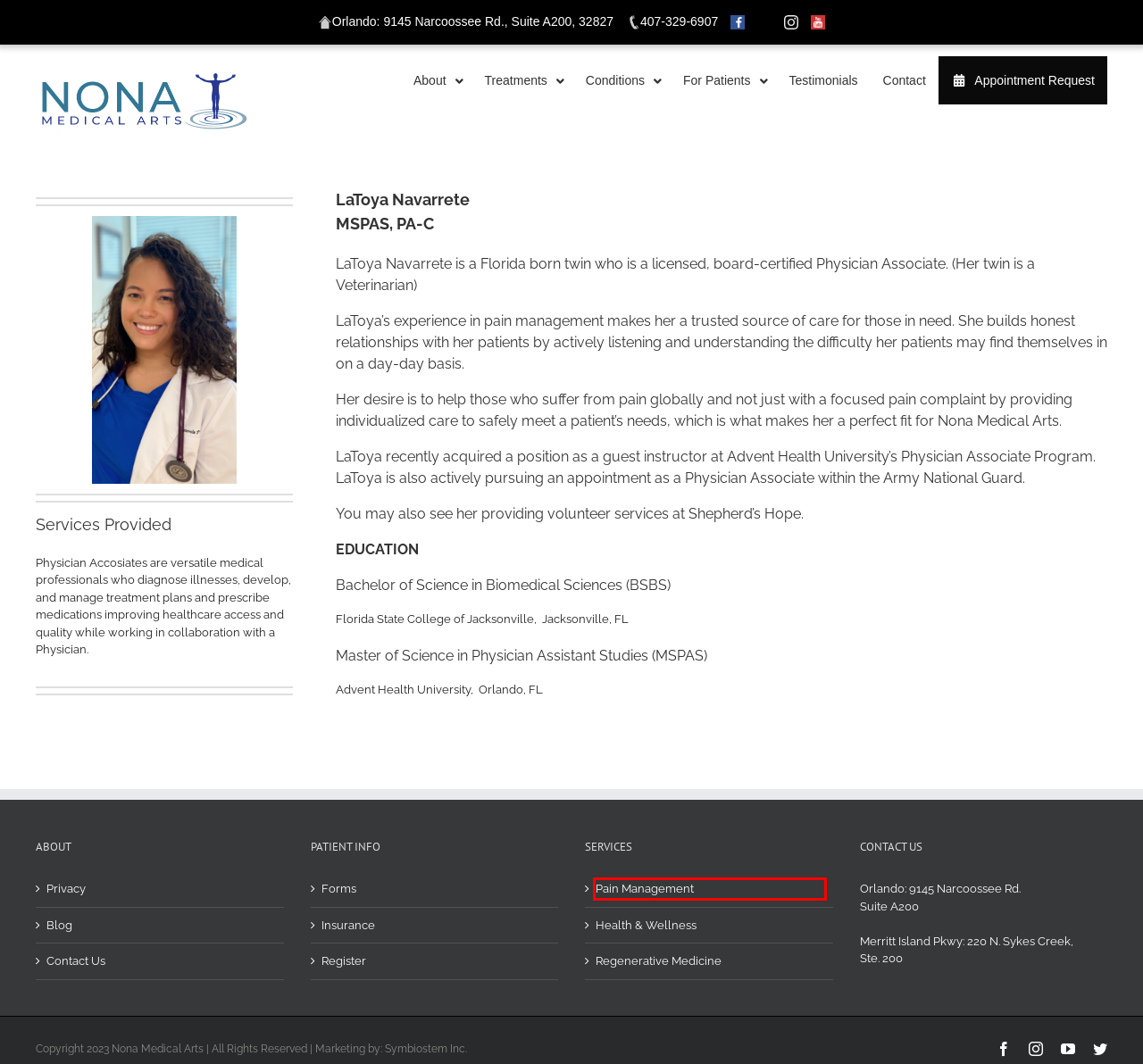You are presented with a screenshot of a webpage with a red bounding box. Select the webpage description that most closely matches the new webpage after clicking the element inside the red bounding box. The options are:
A. Health & Wellness - Nona Medical Arts
B. Insurance - Nona Medical Arts
C. About Nona Medical Arts | Dr Richard Gayles and Staff
D. Appointment Request - Nona Medical Arts
E. Pain Management - Nona Medical Arts Orlando, Merritt Island, FL
F. Contact Us - Nona Medical Arts
G. Privacy - Nona Medical Arts
H. Testimonials - Nona Medical Arts

E